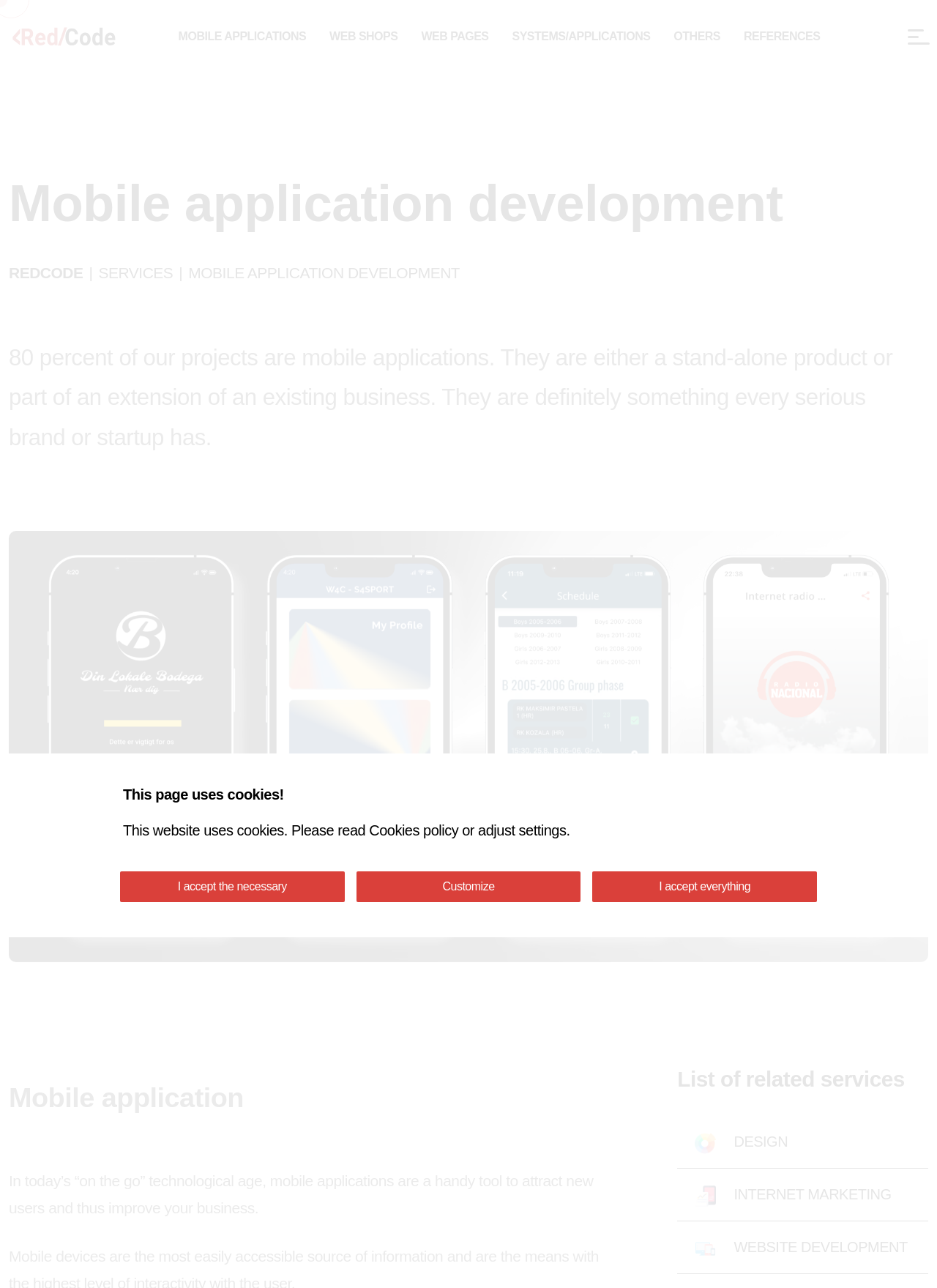What services are related to mobile application development?
Use the information from the image to give a detailed answer to the question.

The webpage lists related services to mobile application development, which include Design, Internet marketing, and Website development, as shown in the 'List of related services' section.